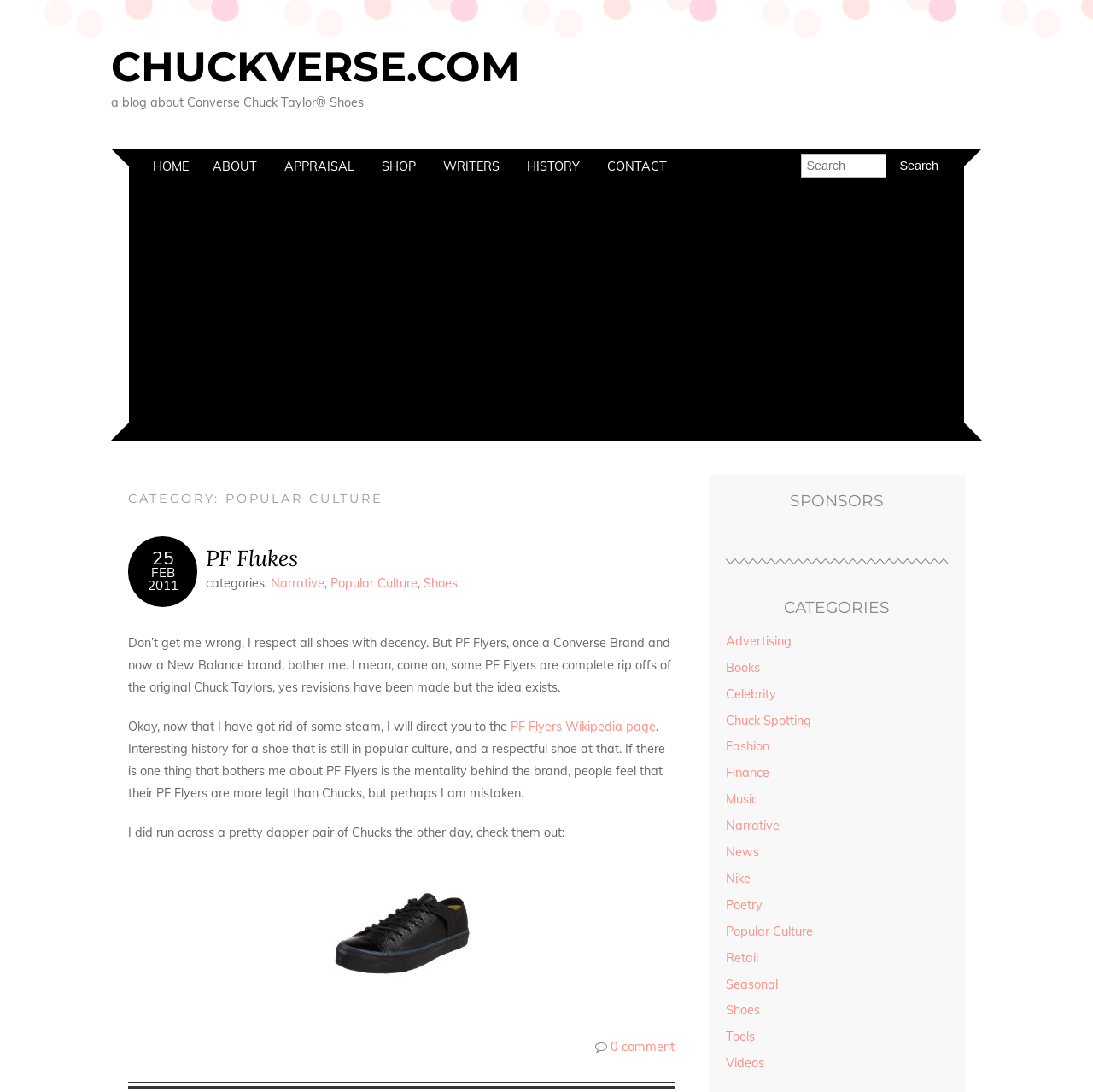Using the element description really good piece, predict the bounding box coordinates for the UI element. Provide the coordinates in (top-left x, top-left y, bottom-right x, bottom-right y) format with values ranging from 0 to 1.

None